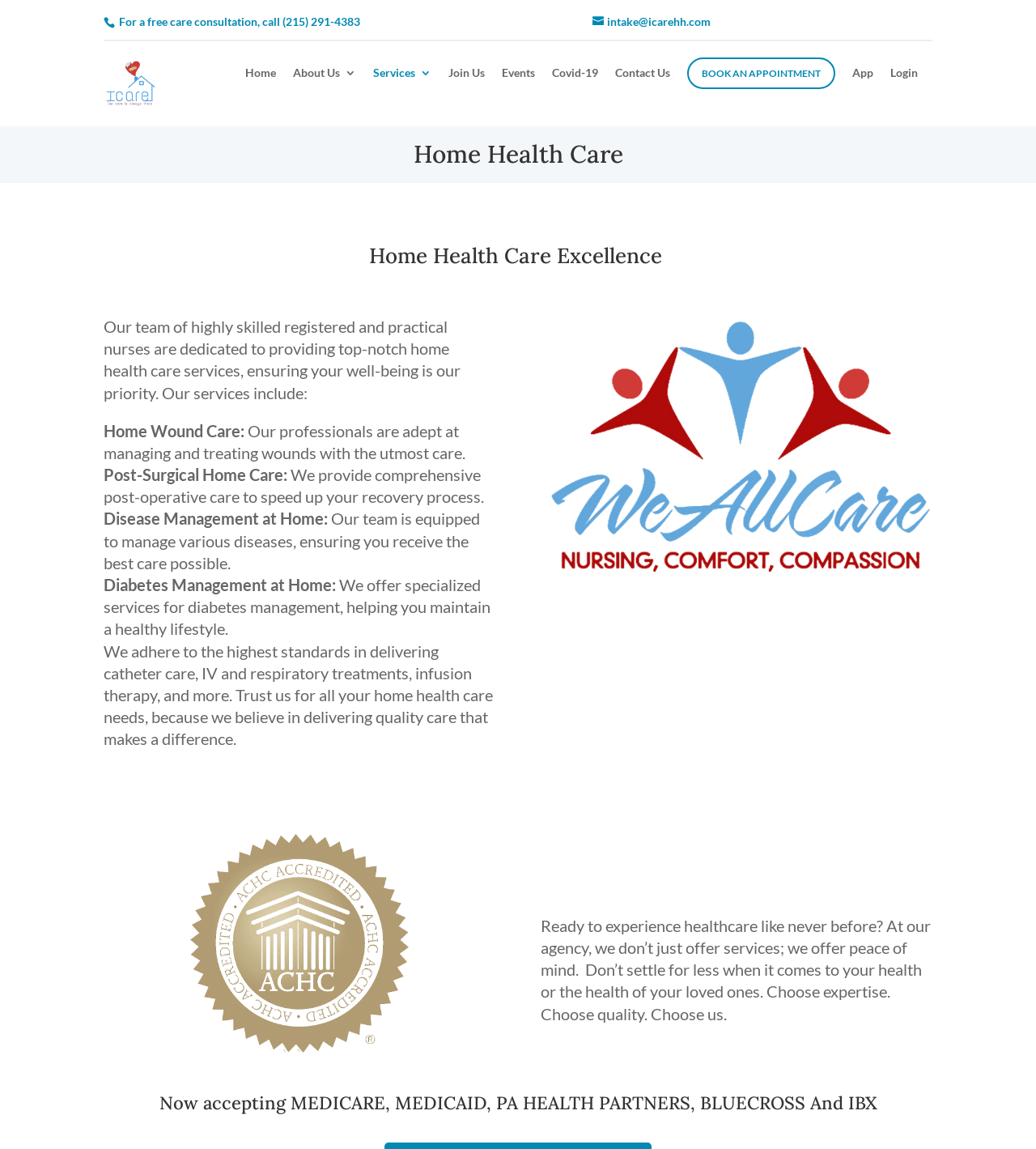Please identify the bounding box coordinates of the area that needs to be clicked to follow this instruction: "Send an email to intake".

[0.572, 0.012, 0.686, 0.024]